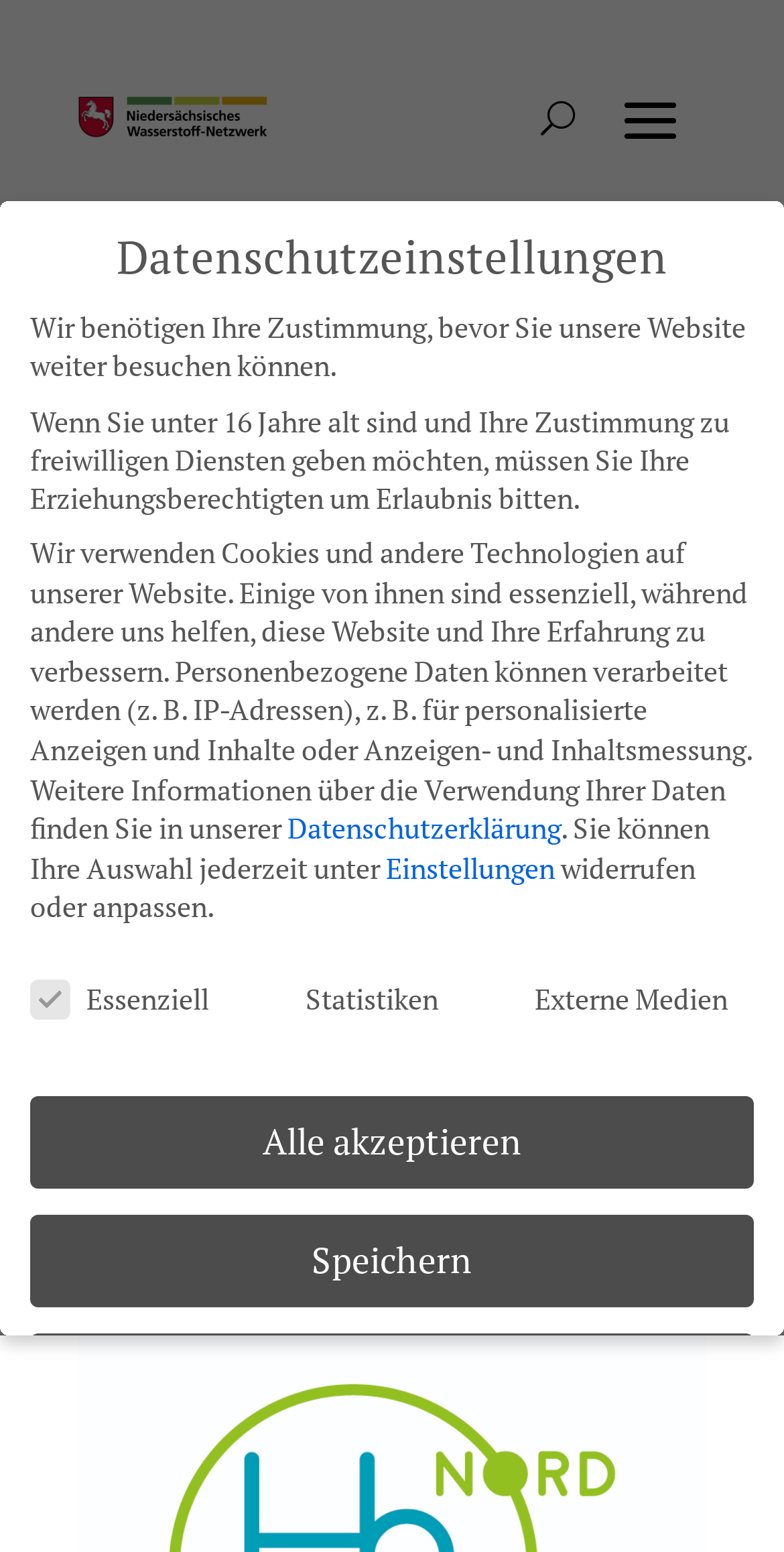Identify the bounding box of the UI component described as: "Alle akzeptieren".

[0.038, 0.706, 0.962, 0.765]